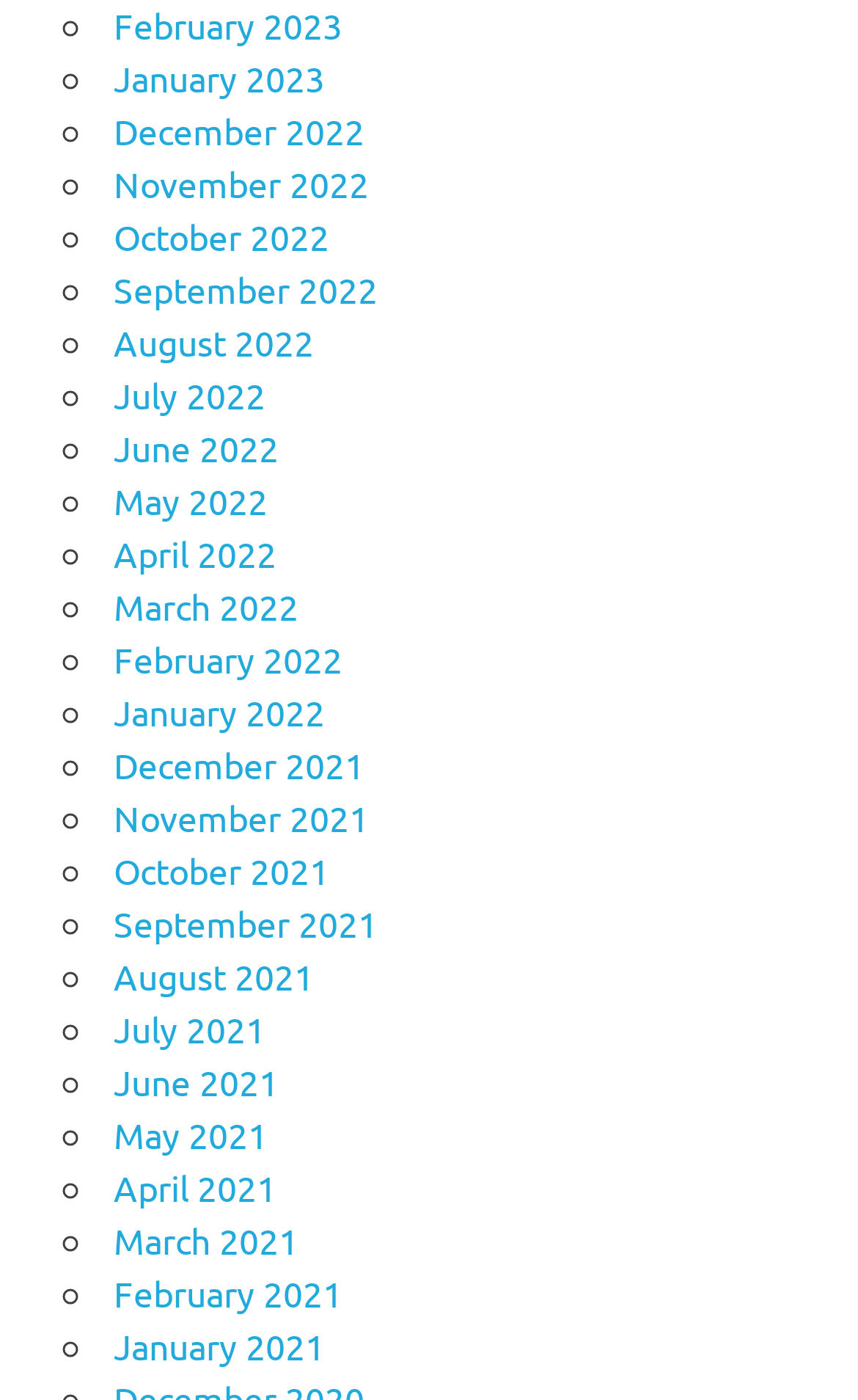Find the bounding box coordinates of the area that needs to be clicked in order to achieve the following instruction: "View March 2021". The coordinates should be specified as four float numbers between 0 and 1, i.e., [left, top, right, bottom].

[0.133, 0.87, 0.348, 0.902]